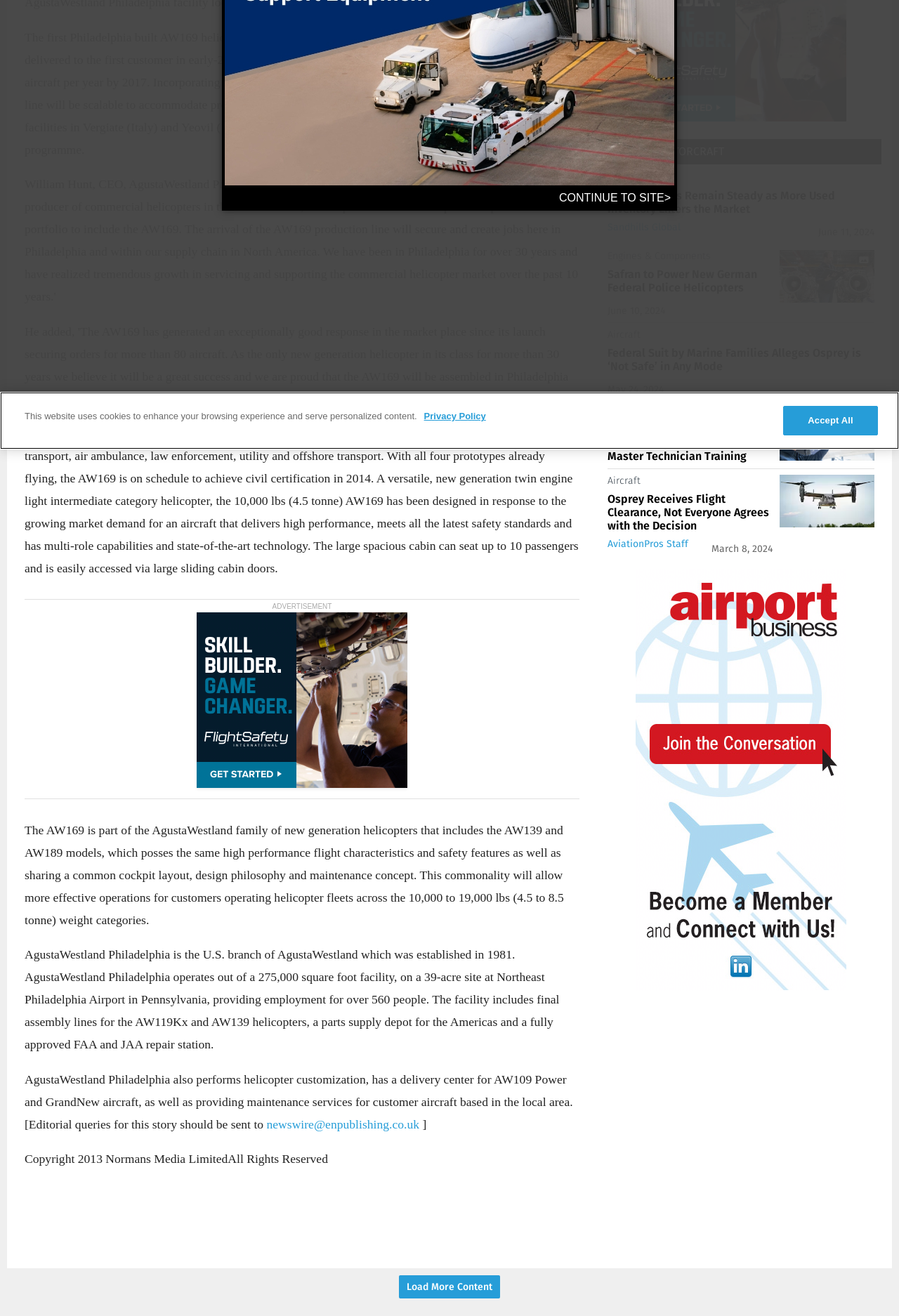Find the bounding box coordinates for the HTML element described as: "Do Not Sell or Share". The coordinates should consist of four float values between 0 and 1, i.e., [left, top, right, bottom].

[0.447, 0.982, 0.561, 0.992]